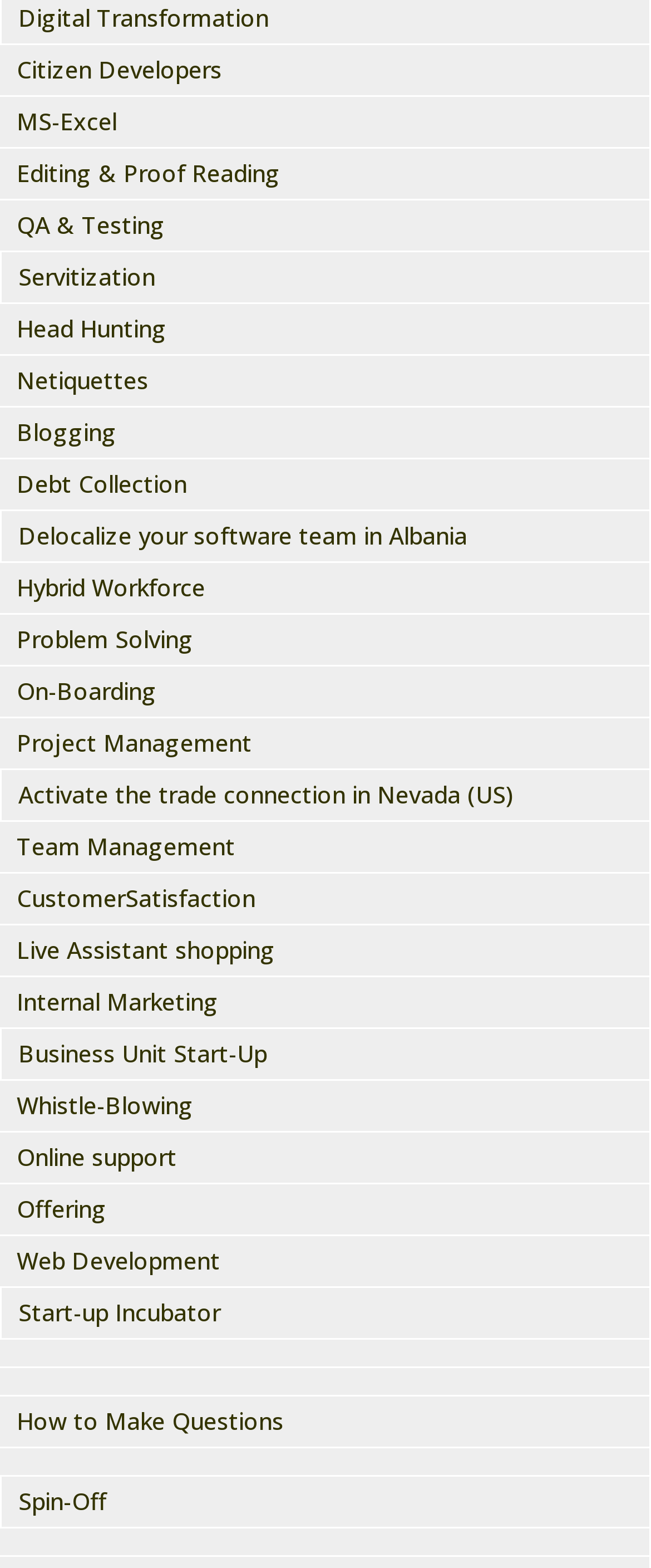Using the provided element description: "Citizen Developers", determine the bounding box coordinates of the corresponding UI element in the screenshot.

[0.026, 0.034, 0.341, 0.054]